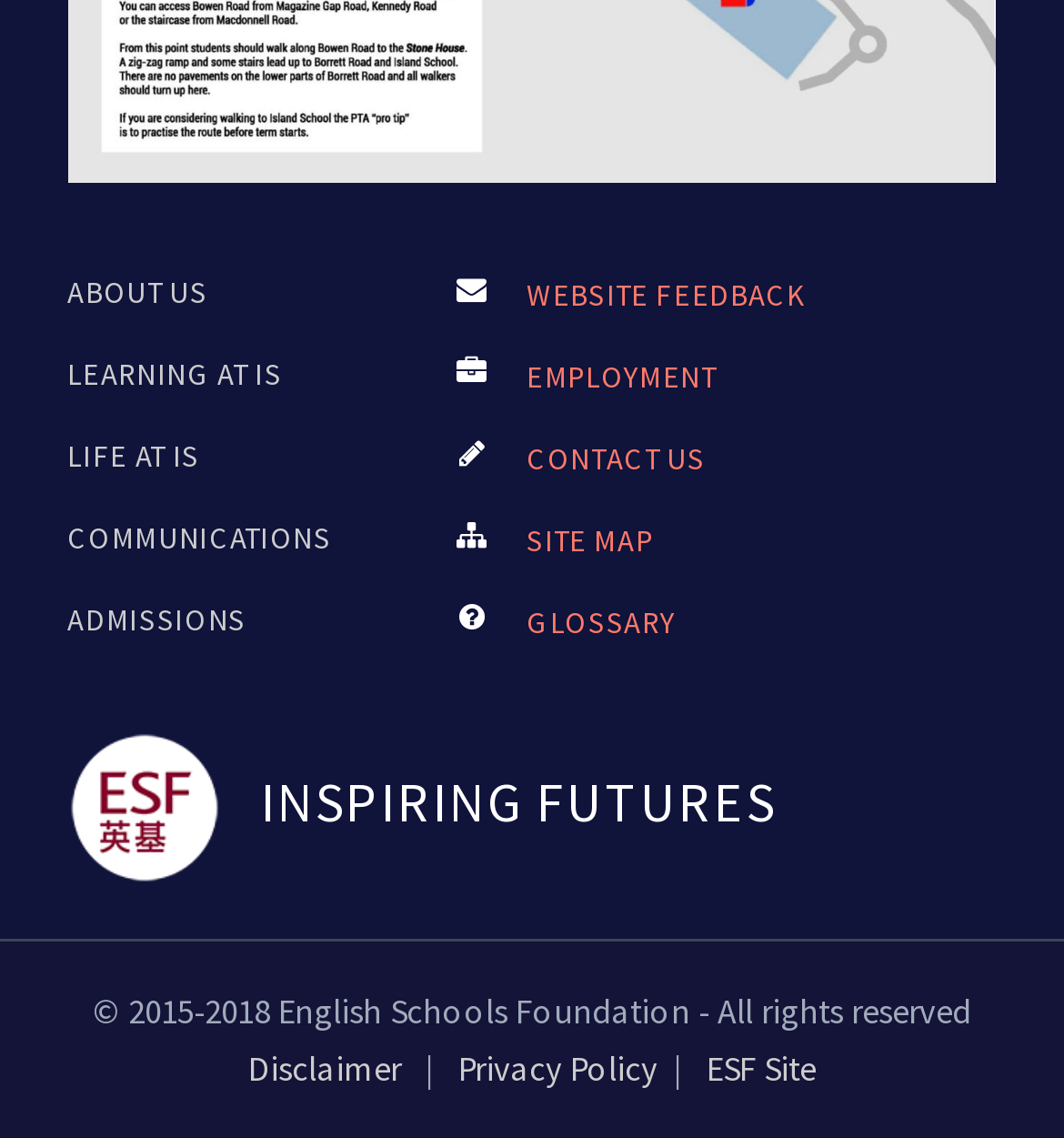Locate the coordinates of the bounding box for the clickable region that fulfills this instruction: "read disclaimer".

[0.233, 0.921, 0.377, 0.957]